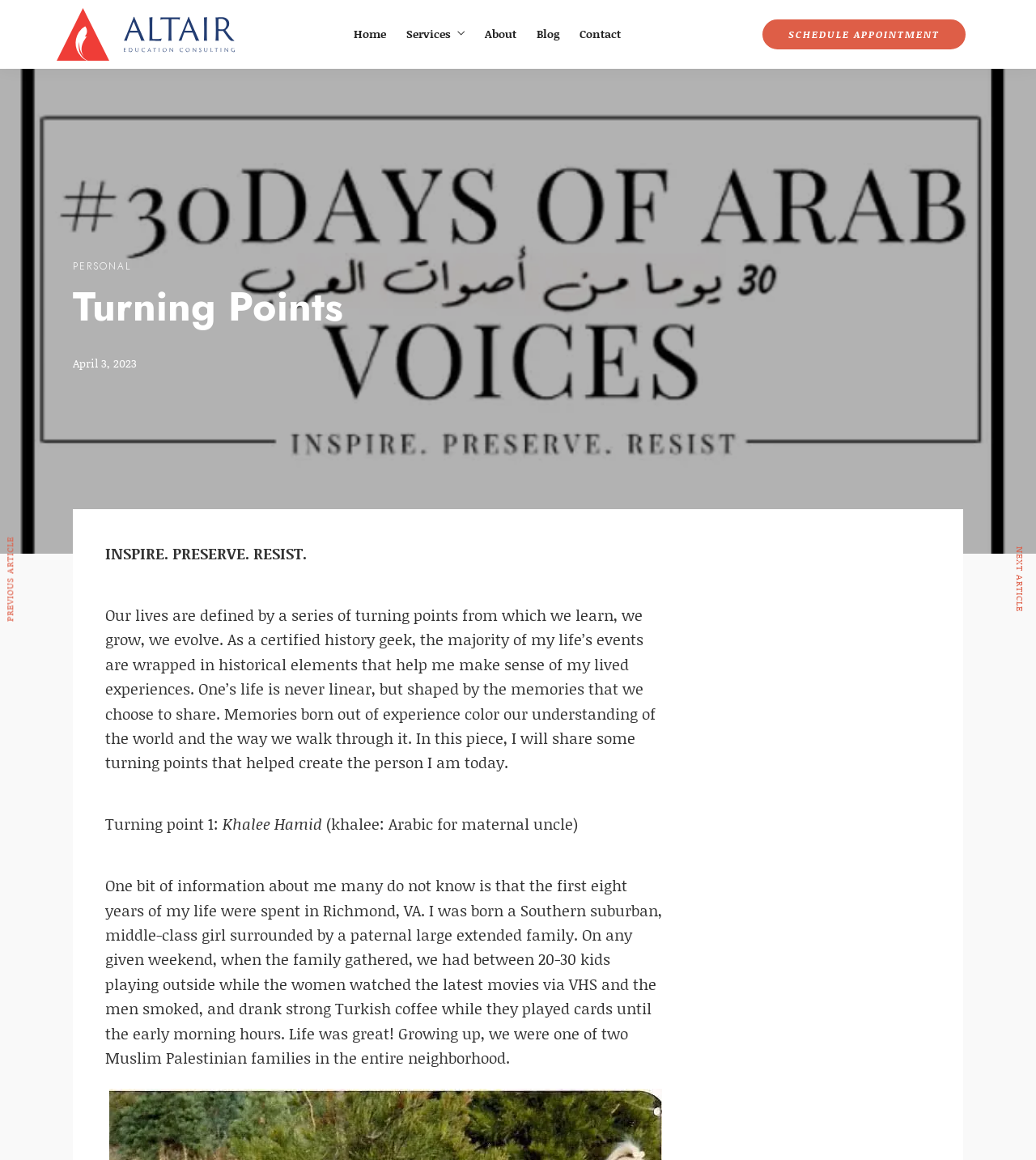Locate the bounding box coordinates of the element's region that should be clicked to carry out the following instruction: "Click the Home link". The coordinates need to be four float numbers between 0 and 1, i.e., [left, top, right, bottom].

[0.341, 0.019, 0.372, 0.04]